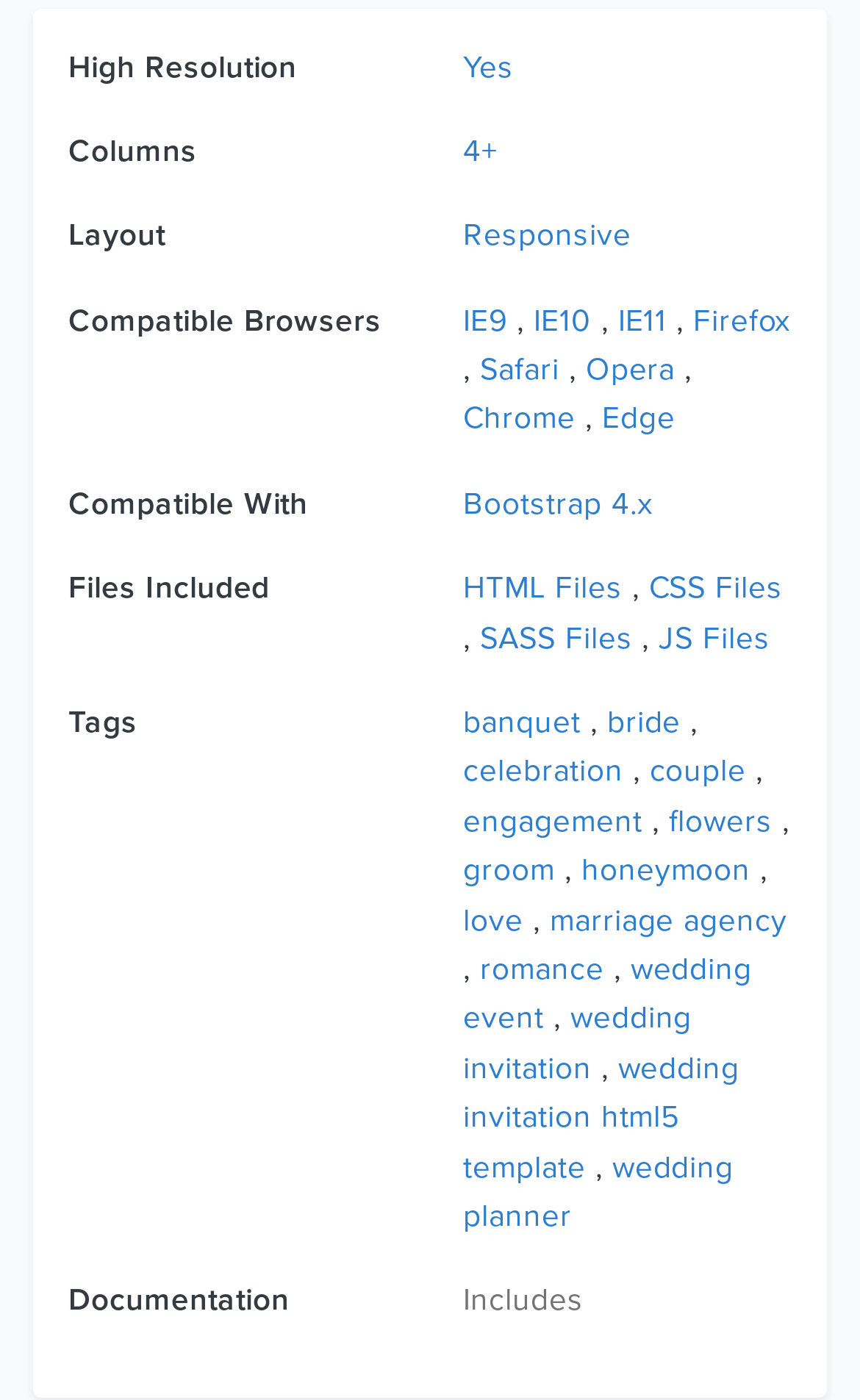From the screenshot, find the bounding box of the UI element matching this description: "SASS Files". Supply the bounding box coordinates in the form [left, top, right, bottom], each a float between 0 and 1.

[0.558, 0.442, 0.735, 0.469]